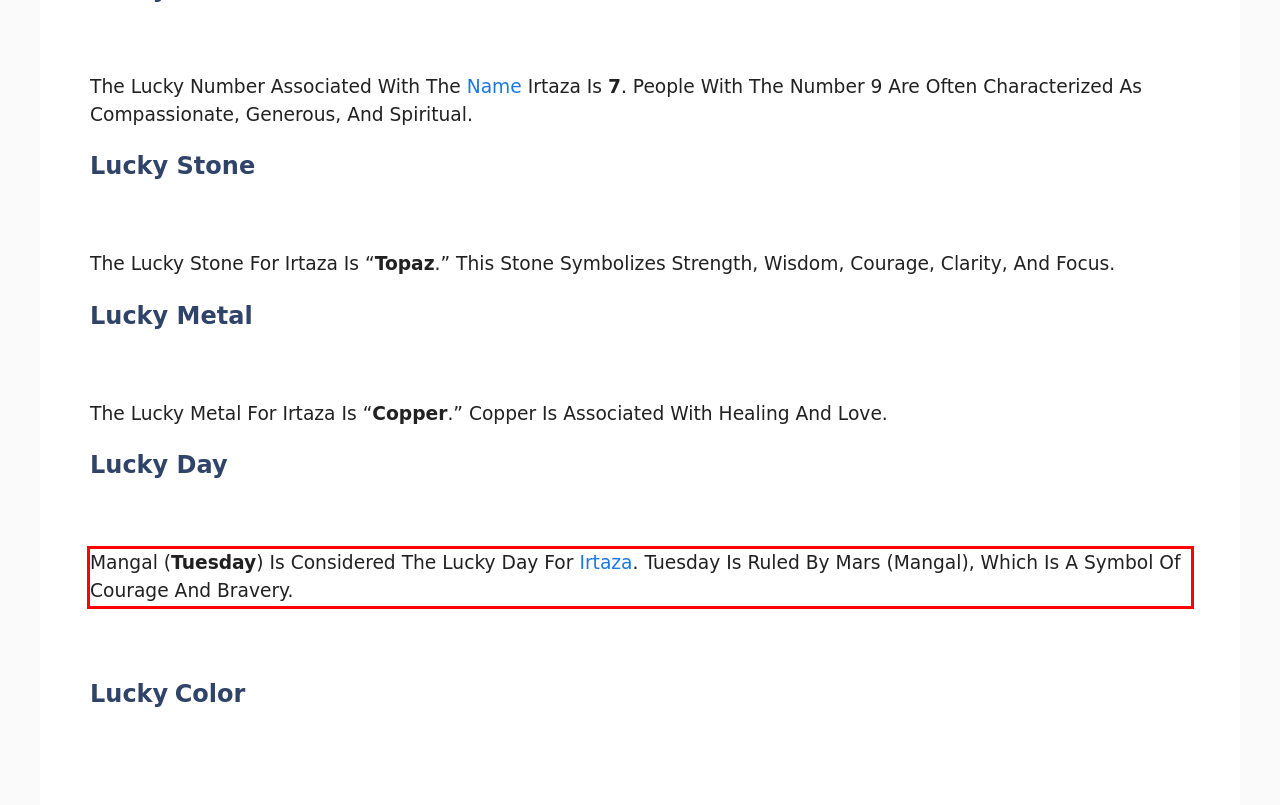Analyze the red bounding box in the provided webpage screenshot and generate the text content contained within.

Mangal (Tuesday) Is Considered The Lucky Day For Irtaza. Tuesday Is Ruled By Mars (Mangal), Which Is A Symbol Of Courage And Bravery.